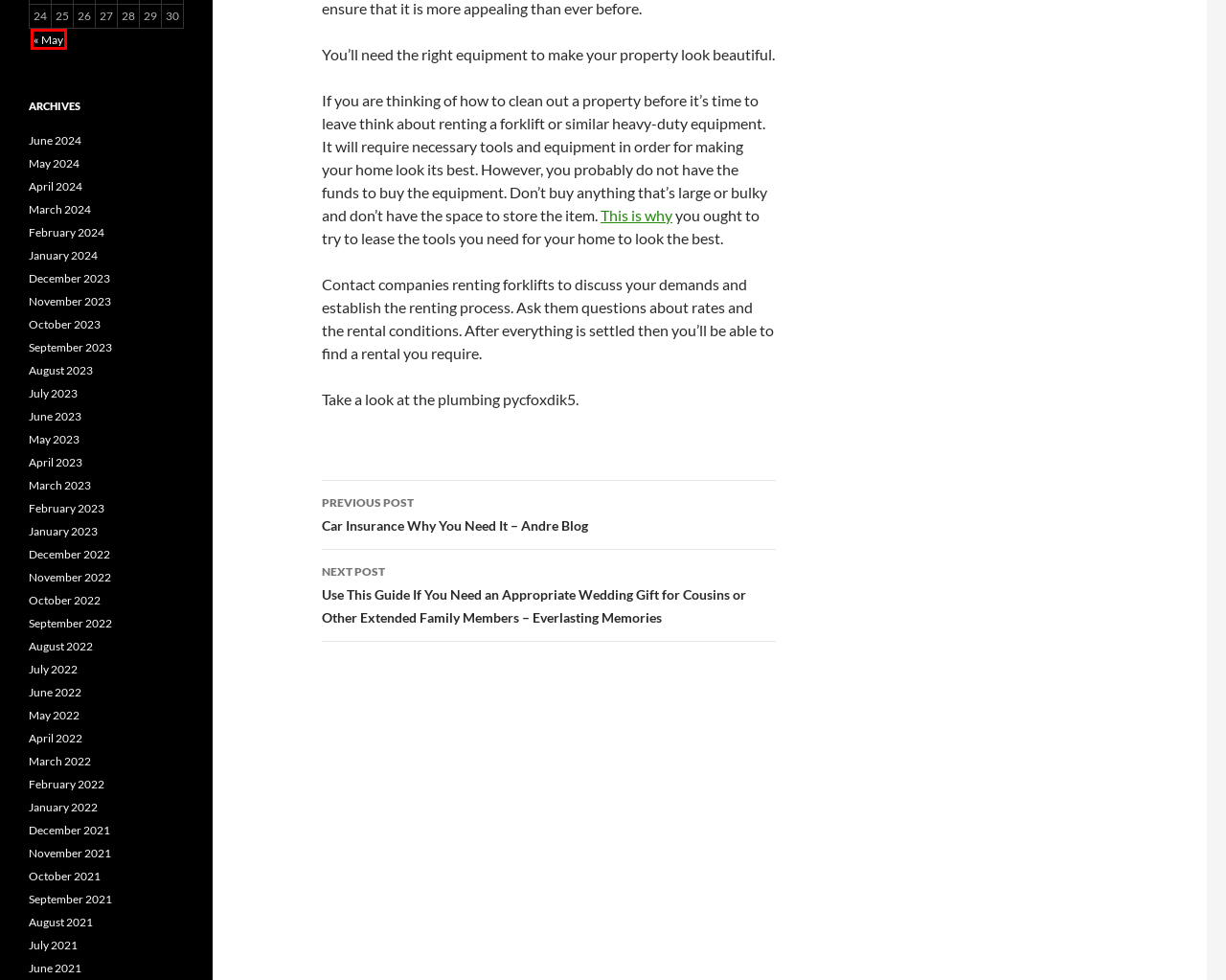Please examine the screenshot provided, which contains a red bounding box around a UI element. Select the webpage description that most accurately describes the new page displayed after clicking the highlighted element. Here are the candidates:
A. July 2023 - Garbage Plate
B. October 2023 - Garbage Plate
C. May 2024 - Garbage Plate
D. July 2022 - Garbage Plate
E. March 2024 - Garbage Plate
F. August 2021 - Garbage Plate
G. June 2022 - Garbage Plate
H. October 2022 - Garbage Plate

C